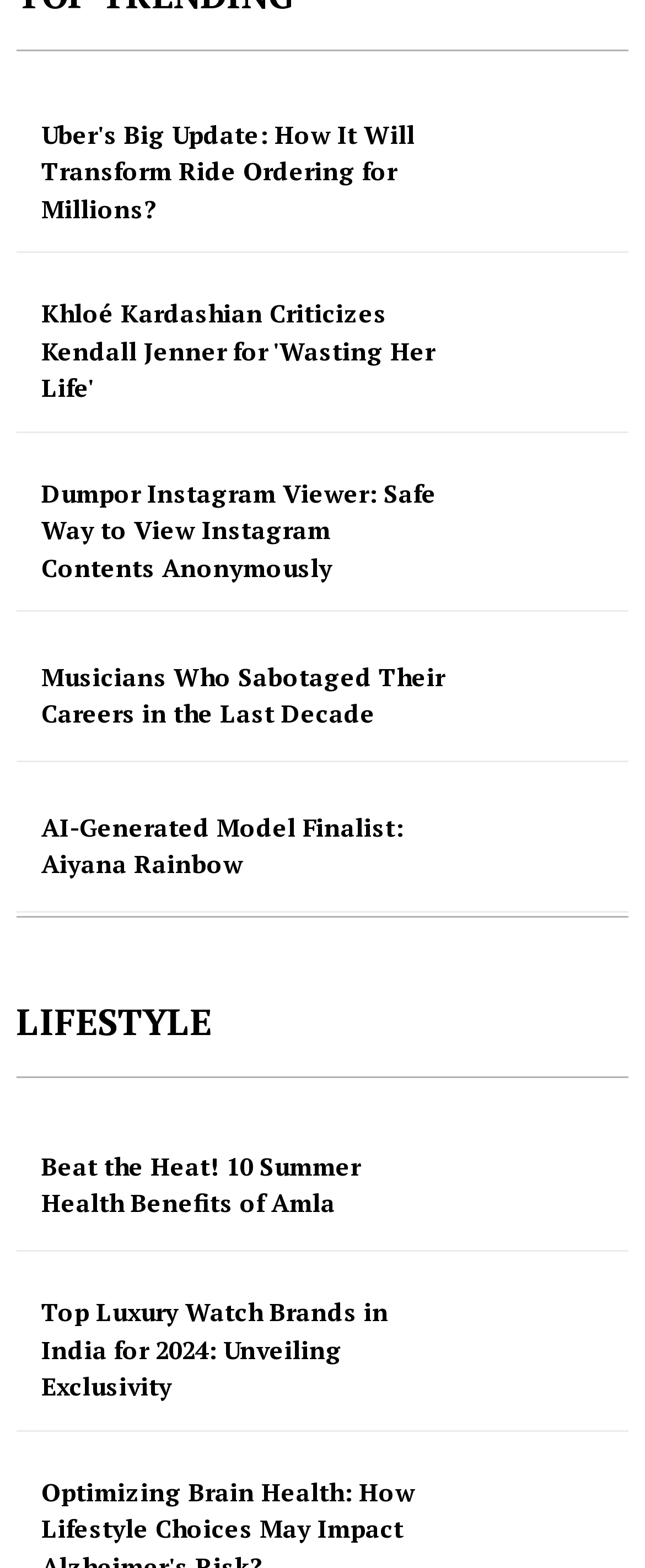Pinpoint the bounding box coordinates of the element to be clicked to execute the instruction: "Learn about Dumpor Instagram Viewer".

[0.064, 0.303, 0.692, 0.374]